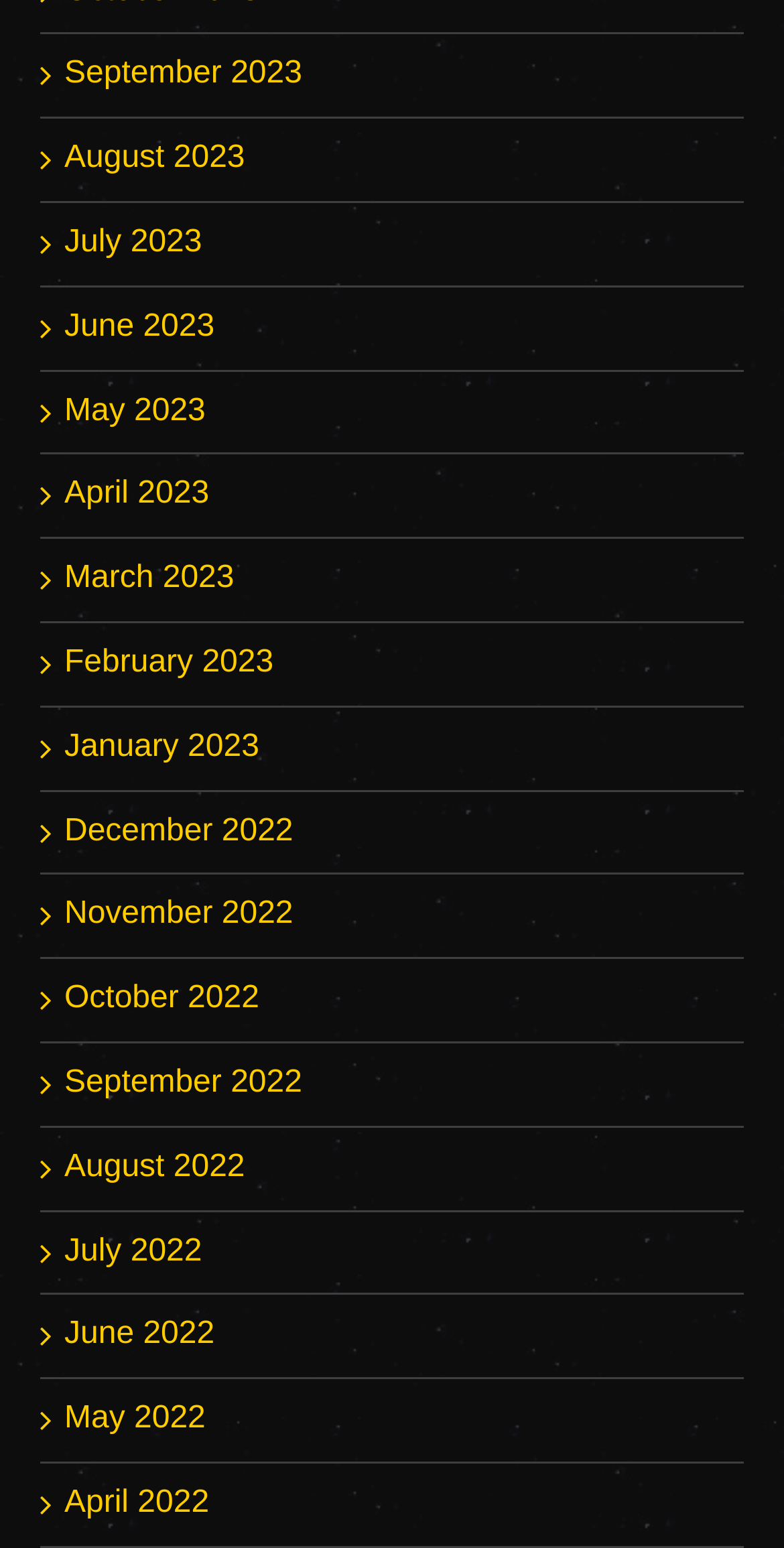Provide a brief response to the question below using one word or phrase:
How many months are listed?

18